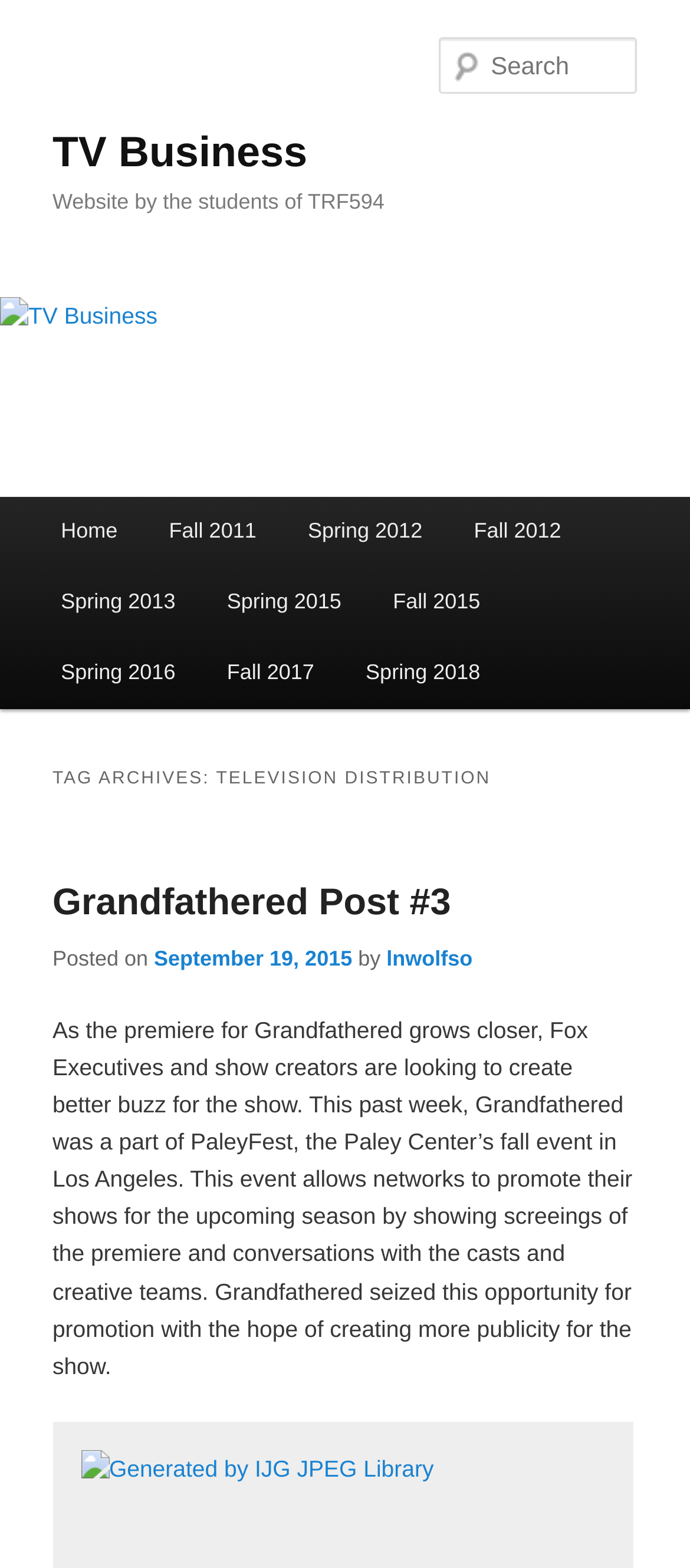Answer succinctly with a single word or phrase:
What is the date mentioned in the article?

September 19, 2015